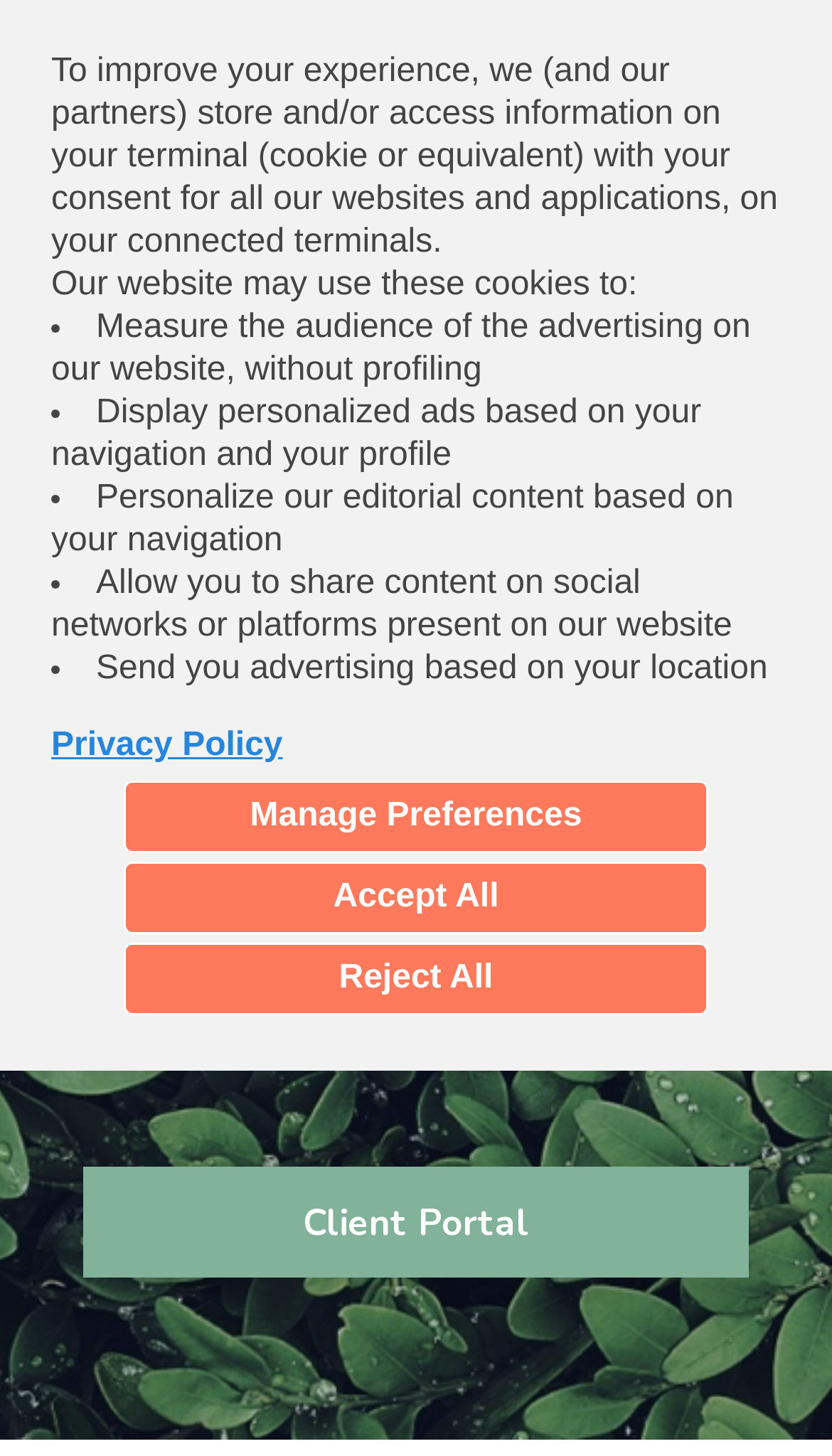Identify and provide the bounding box for the element described by: "Manage Preferences".

[0.149, 0.536, 0.851, 0.586]